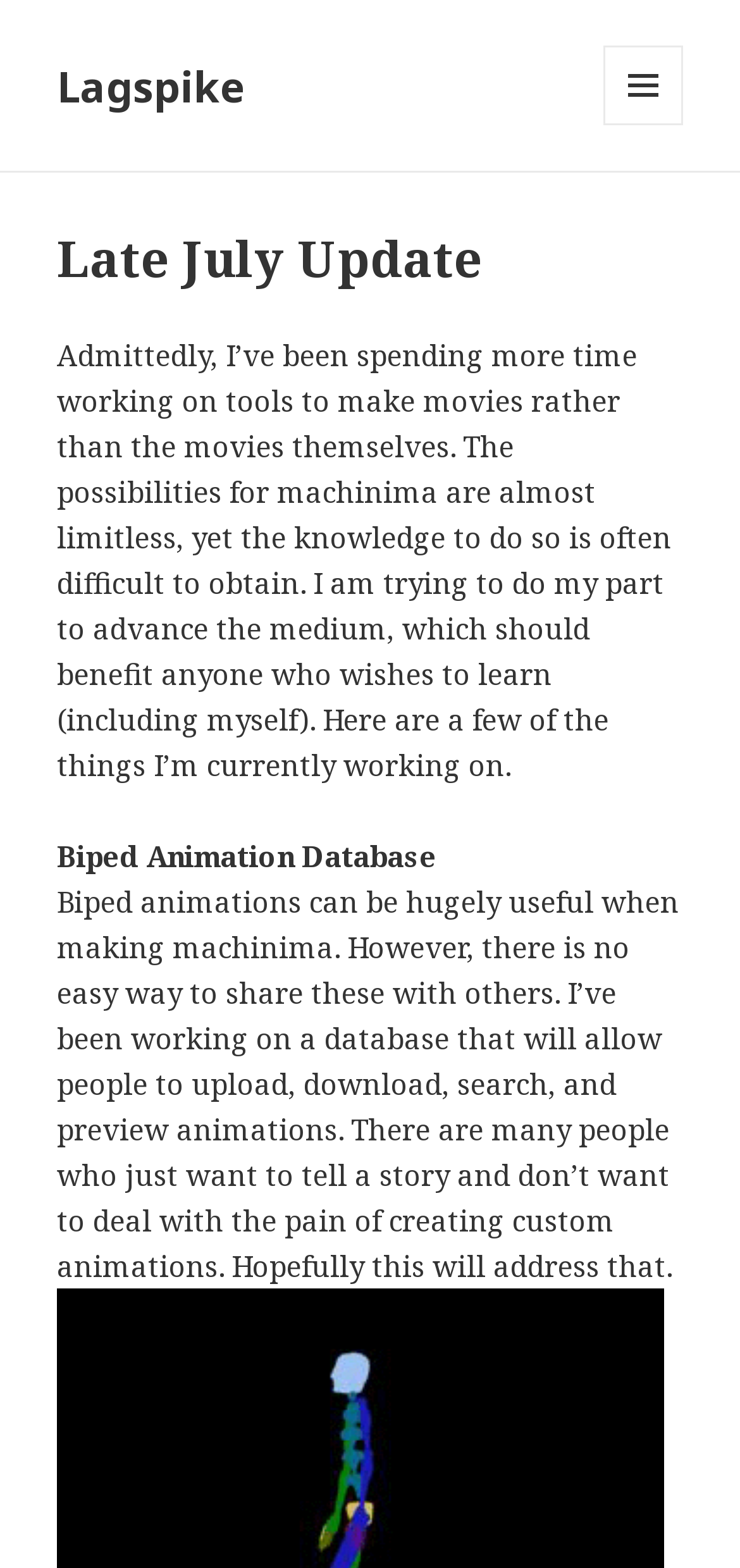What is the author working on?
From the screenshot, supply a one-word or short-phrase answer.

Tools for machinima